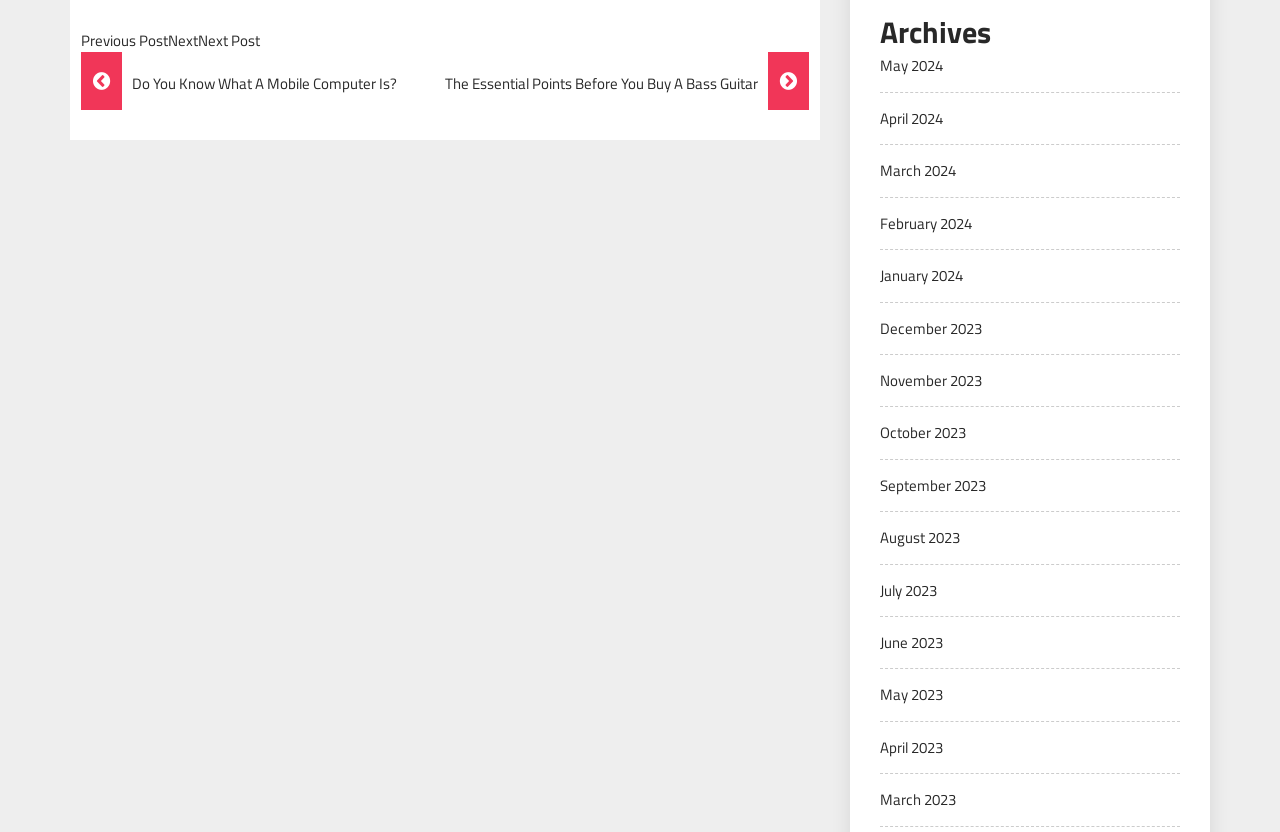Using the description "Uncategorized", locate and provide the bounding box of the UI element.

None